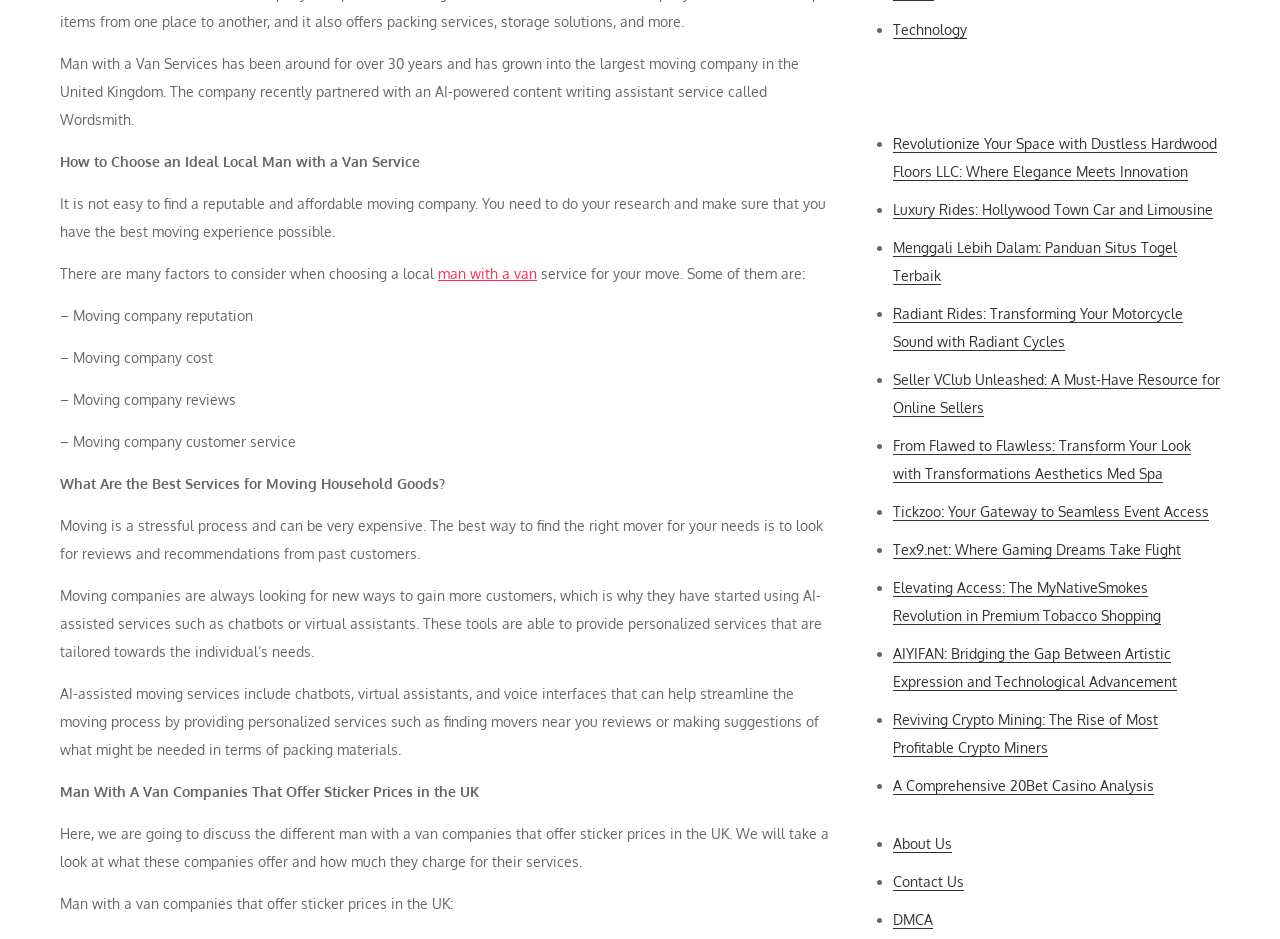Locate the bounding box coordinates for the element described below: "choices". The coordinates must be four float values between 0 and 1, formatted as [left, top, right, bottom].

None